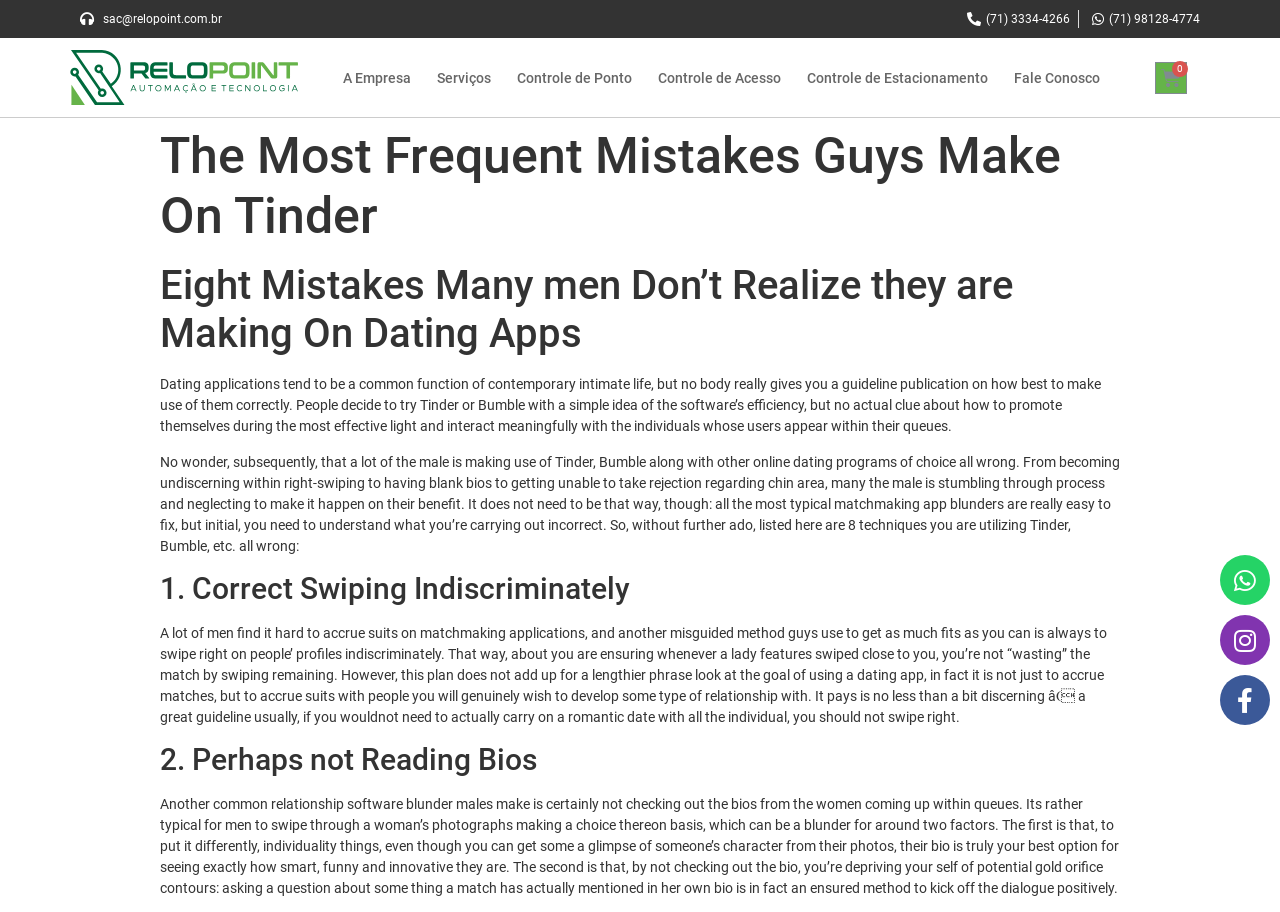Please find the bounding box for the following UI element description. Provide the coordinates in (top-left x, top-left y, bottom-right x, bottom-right y) format, with values between 0 and 1: Controle de Ponto

[0.404, 0.074, 0.494, 0.096]